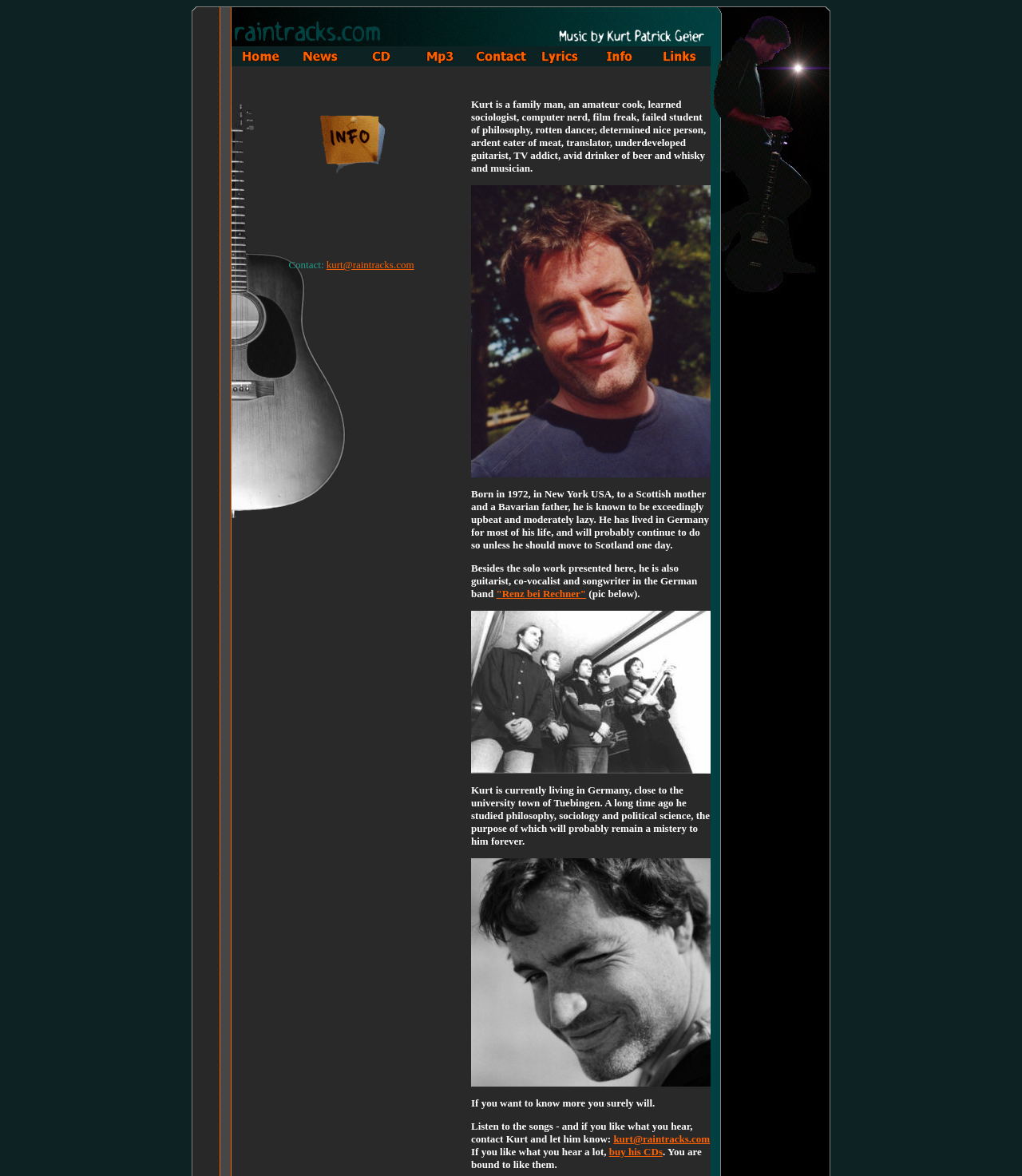Find the bounding box coordinates for the element that must be clicked to complete the instruction: "View Kurt's image". The coordinates should be four float numbers between 0 and 1, indicated as [left, top, right, bottom].

[0.461, 0.73, 0.695, 0.924]